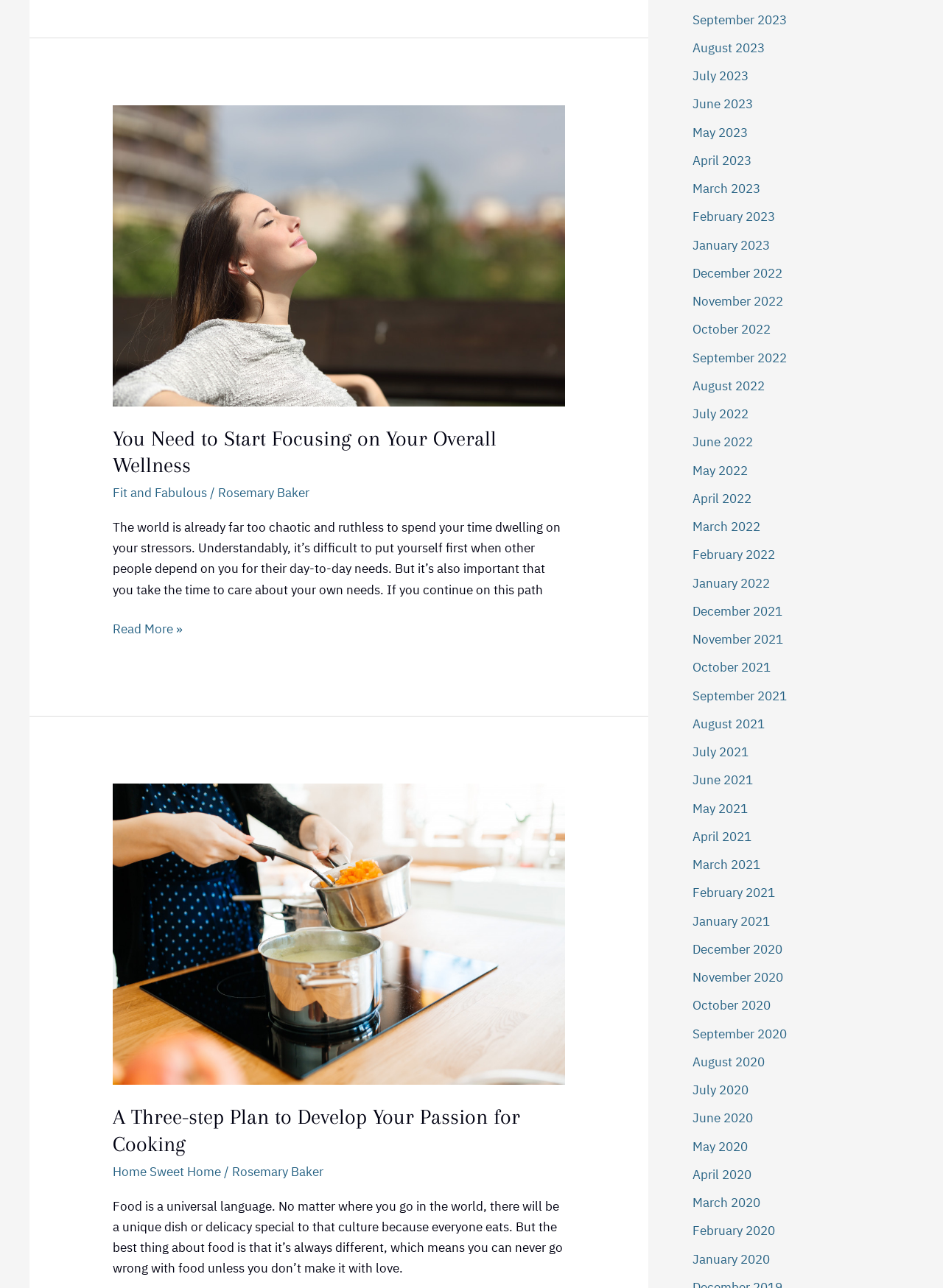Identify the bounding box coordinates of the HTML element based on this description: "Home Sweet Home".

[0.12, 0.903, 0.235, 0.916]